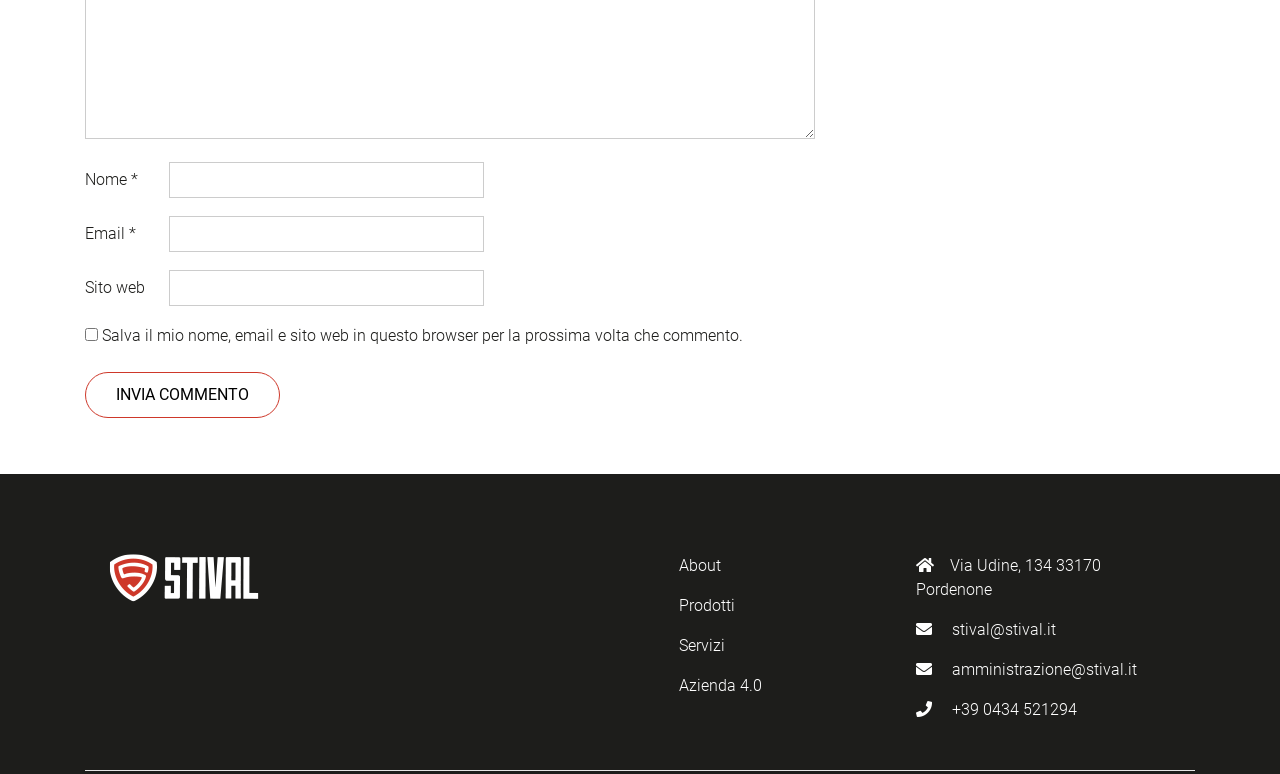Identify the bounding box coordinates of the specific part of the webpage to click to complete this instruction: "Visit the about page".

[0.53, 0.718, 0.563, 0.742]